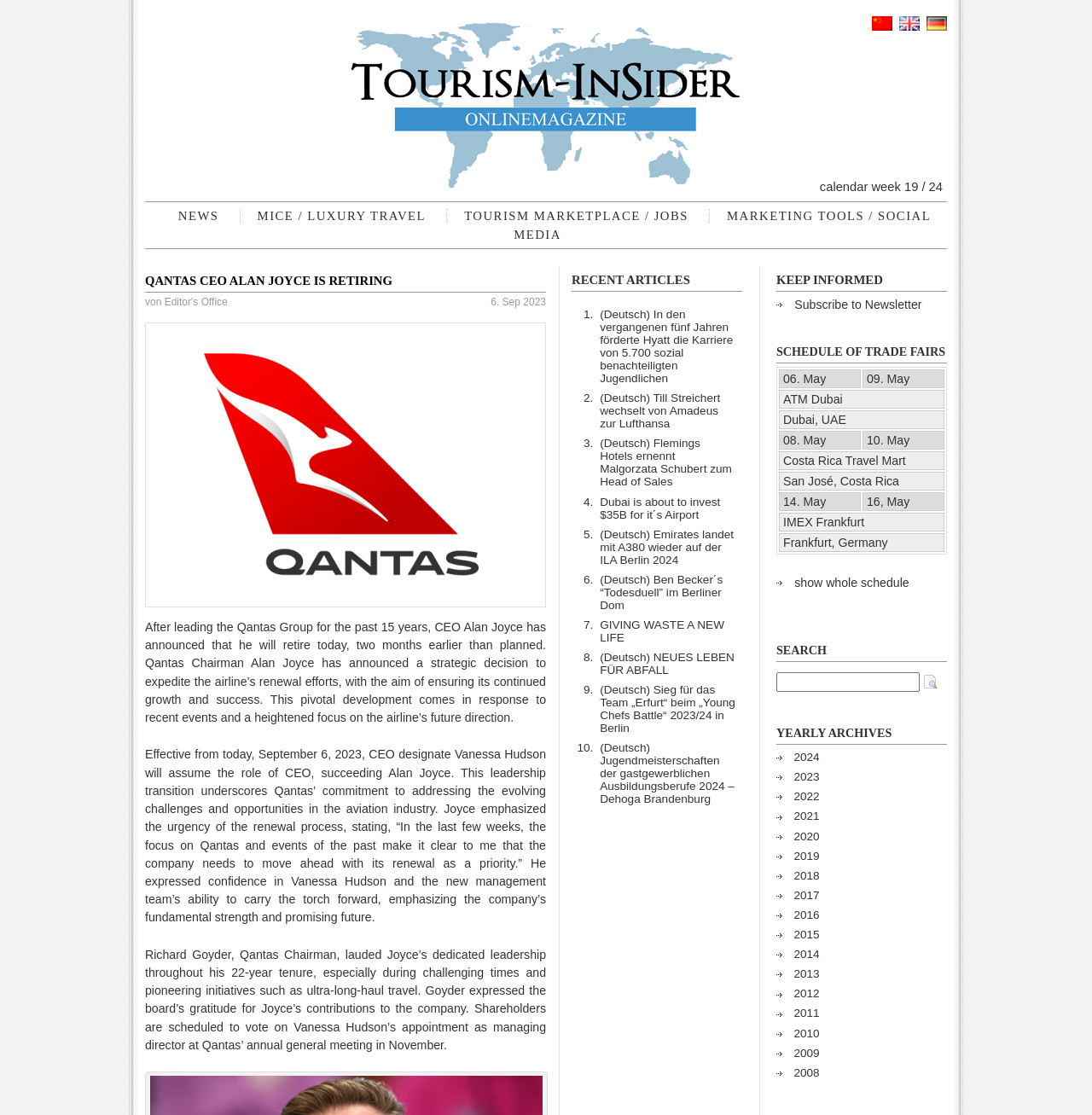What is the date when Alan Joyce will retire?
Refer to the image and provide a detailed answer to the question.

According to the webpage, 'Effective from today, September 6, 2023, CEO designate Vanessa Hudson will assume the role of CEO, succeeding Alan Joyce.' Therefore, the date when Alan Joyce will retire is September 6, 2023.